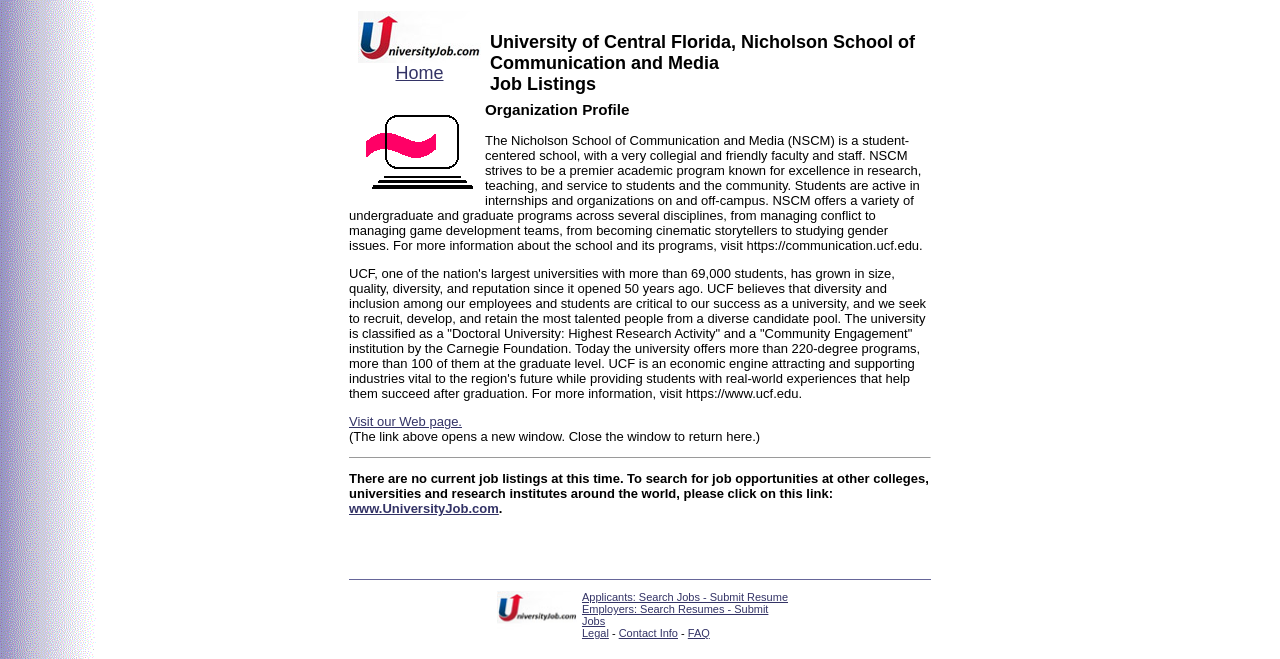Find the bounding box coordinates for the area that should be clicked to accomplish the instruction: "Contact UniversityJob.com".

[0.483, 0.952, 0.53, 0.97]